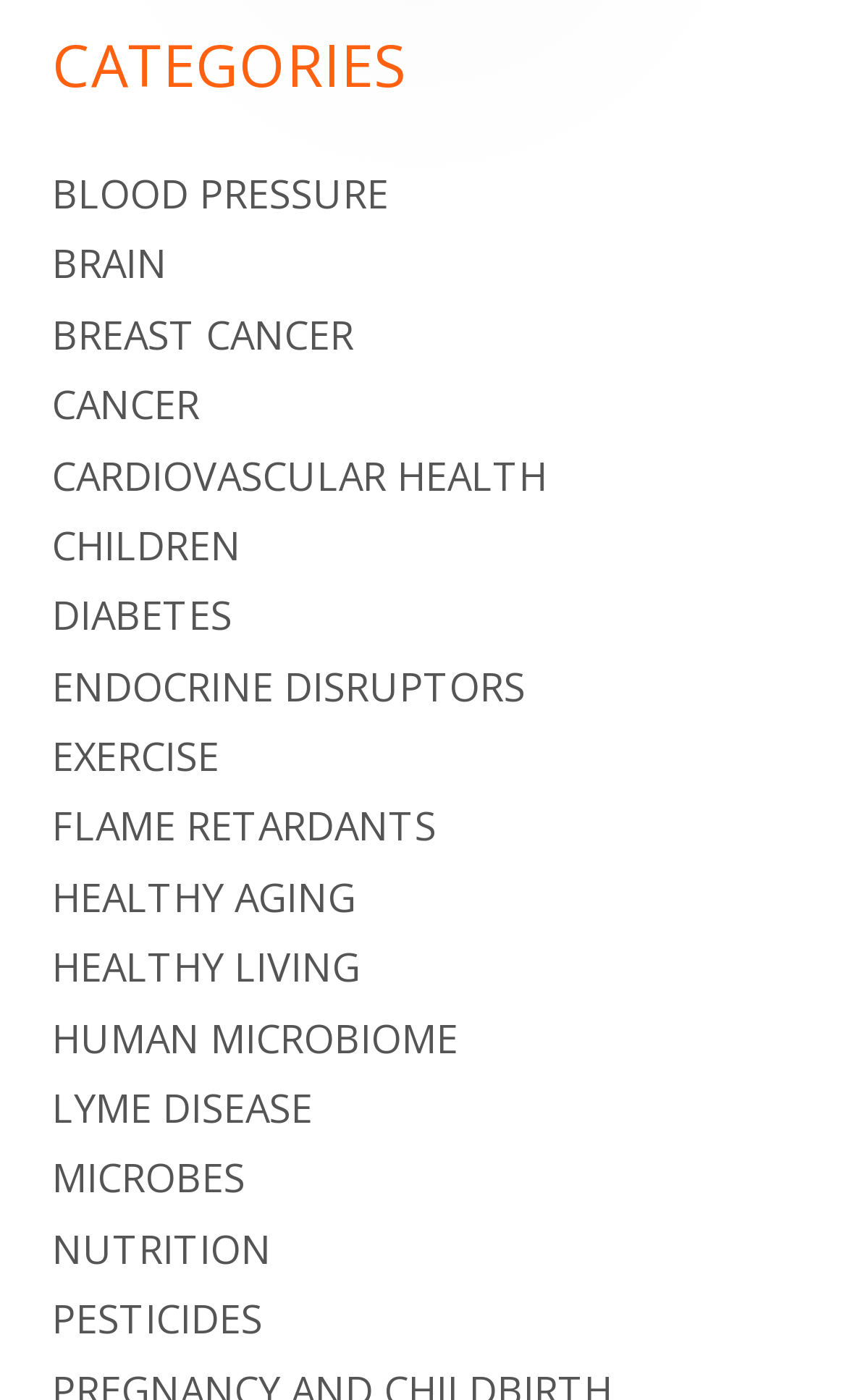Could you highlight the region that needs to be clicked to execute the instruction: "visit LYME DISEASE"?

[0.062, 0.773, 0.369, 0.81]